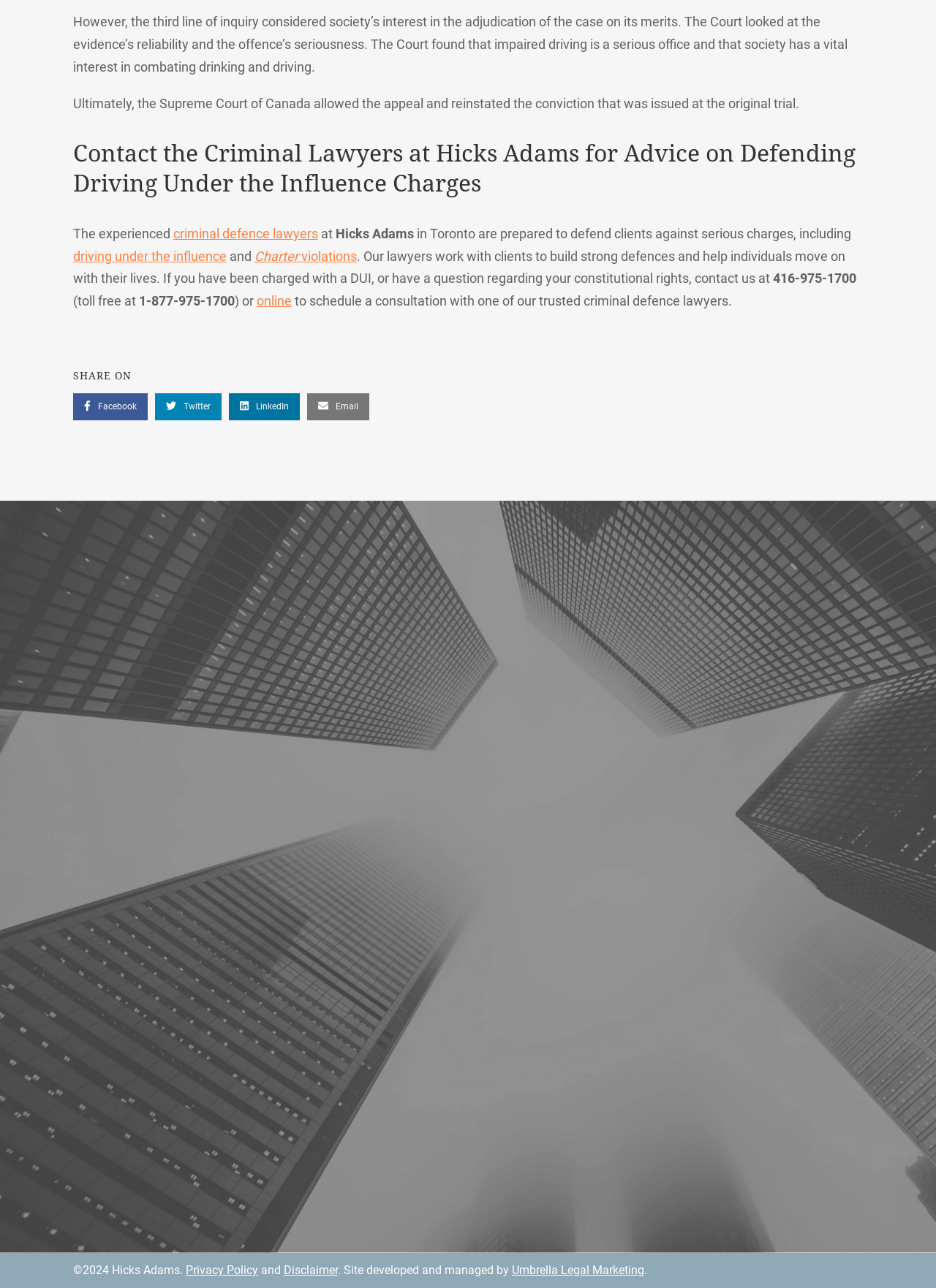Please provide a brief answer to the following inquiry using a single word or phrase:
What is the name of the law firm?

Hicks Adams